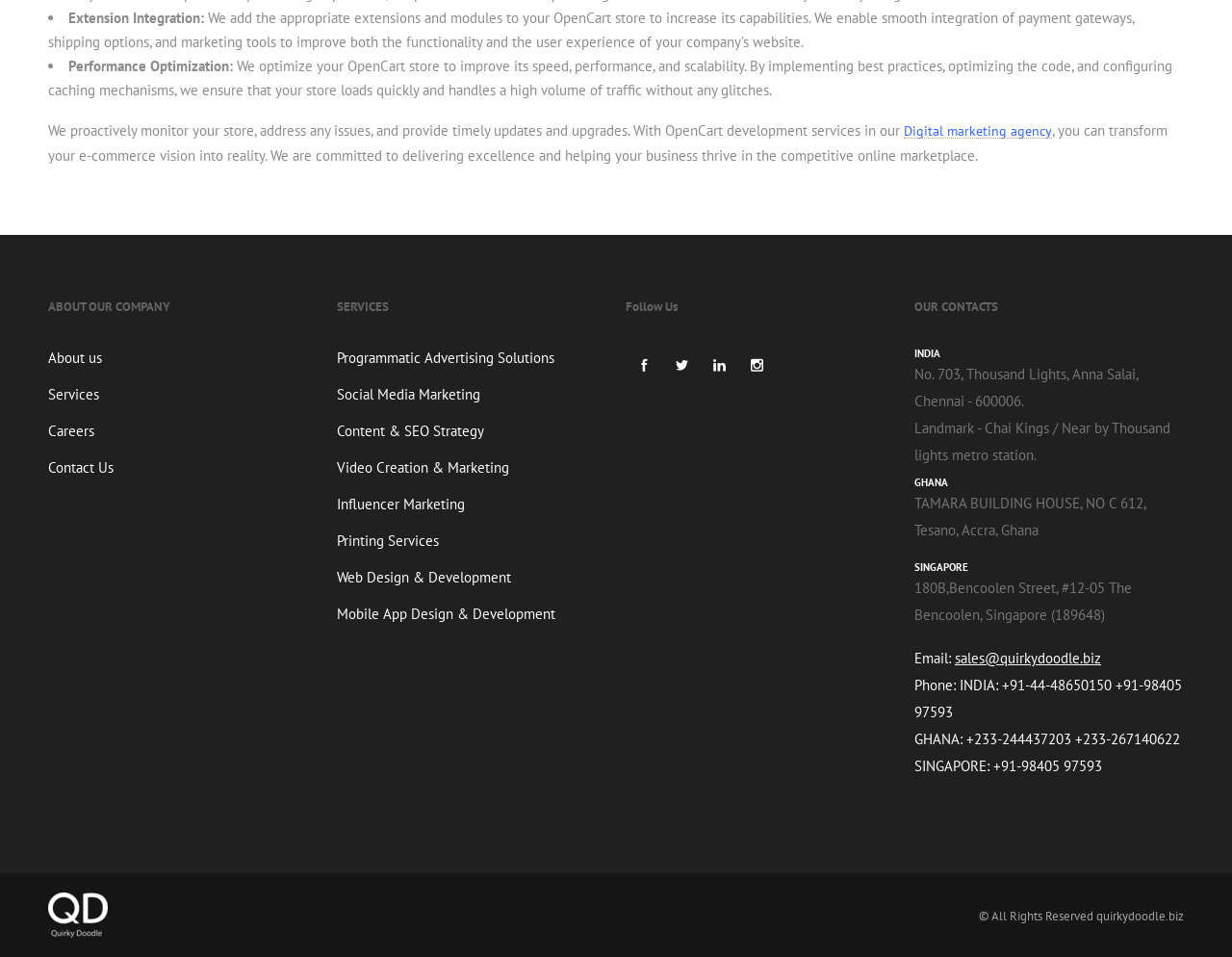Given the element description "sales@quirkydoodle.biz", identify the bounding box of the corresponding UI element.

[0.775, 0.678, 0.894, 0.697]